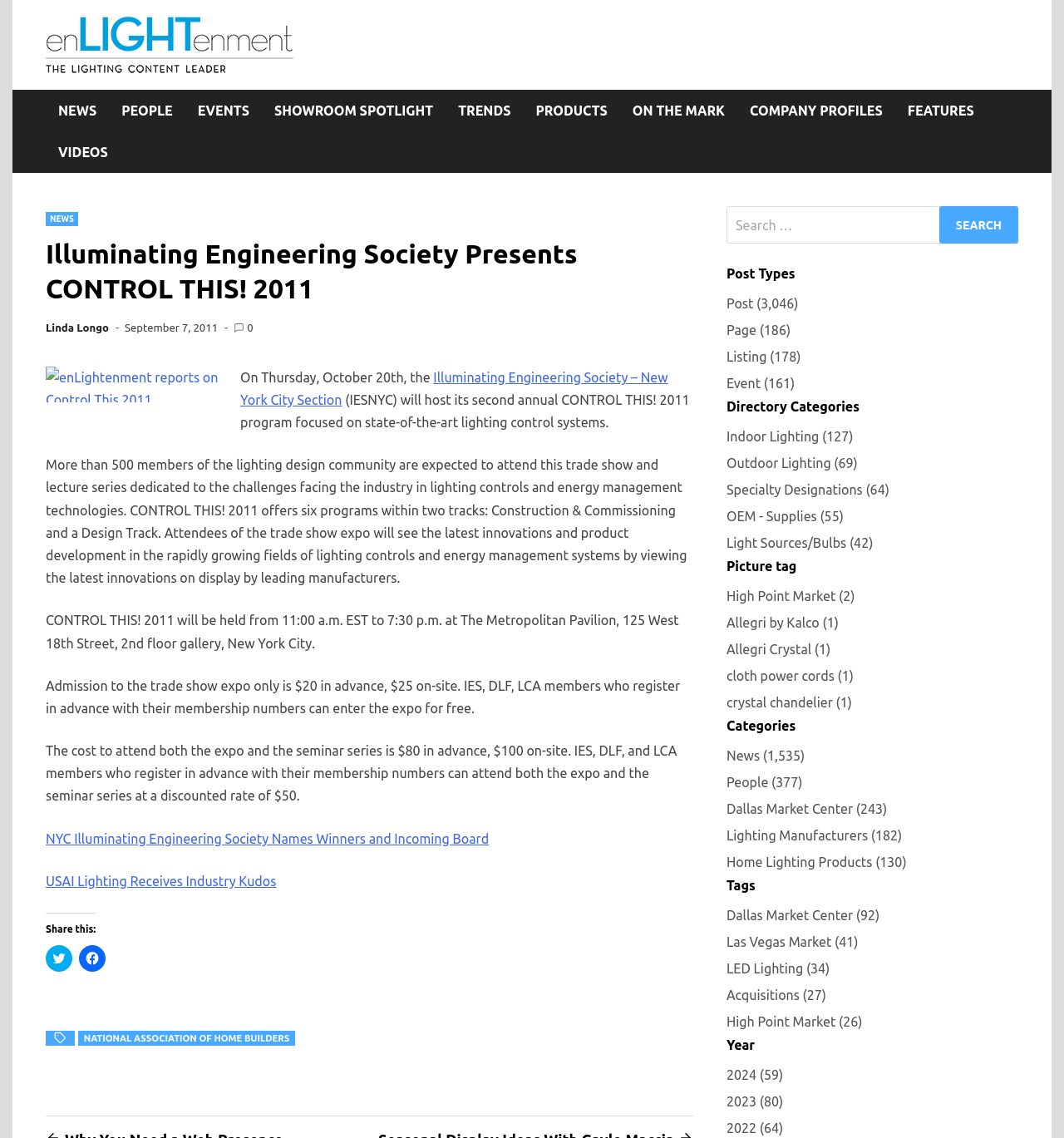Locate the bounding box coordinates of the area you need to click to fulfill this instruction: 'View CONTROL THIS! 2011 program details'. The coordinates must be in the form of four float numbers ranging from 0 to 1: [left, top, right, bottom].

[0.226, 0.325, 0.628, 0.358]